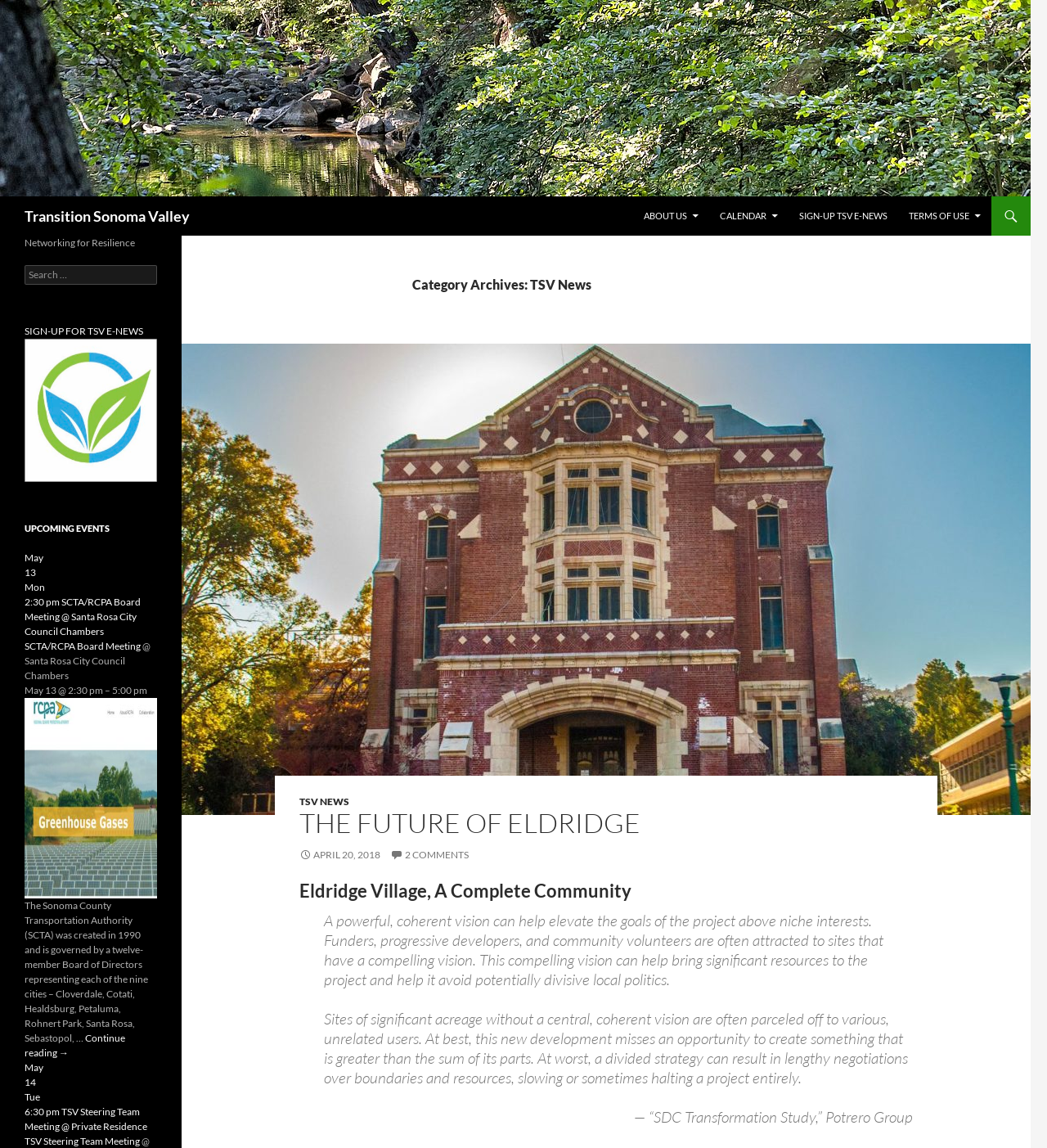Using the information shown in the image, answer the question with as much detail as possible: How many comments are there on the article 'THE FUTURE OF ELDRIDGE'?

The number of comments on the article 'THE FUTURE OF ELDRIDGE' can be found below the article title. It is displayed as an icon with the text '2 COMMENTS'.